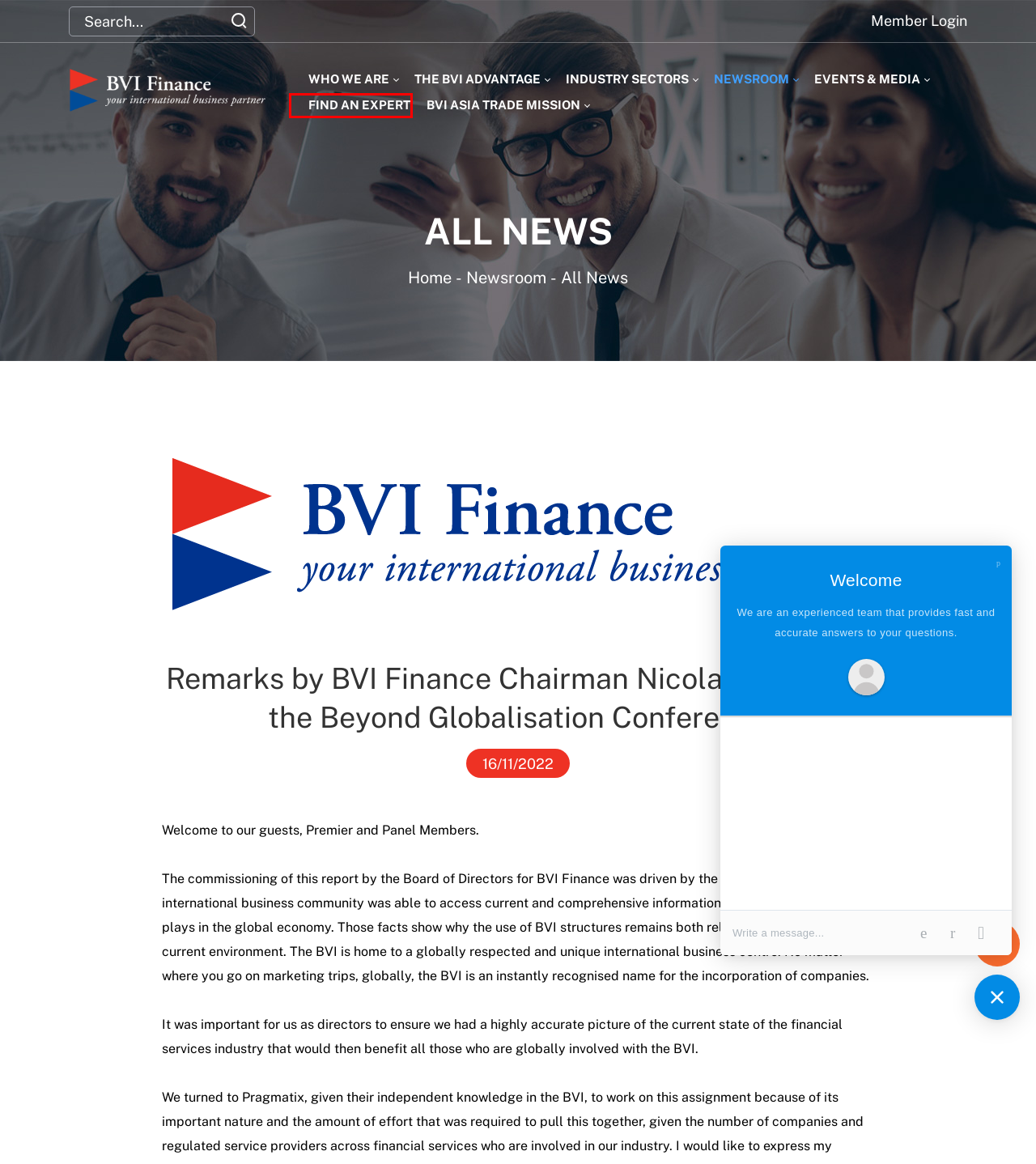Examine the screenshot of the webpage, which includes a red bounding box around an element. Choose the best matching webpage description for the page that will be displayed after clicking the element inside the red bounding box. Here are the candidates:
A. Paradise Redefined | British Virgin Islands Tourism
B. BVI Finance Limited > Newsroom > All News
C. BVI Finance Limited > Find An Expert
D. Home | BVI International Arbitration Centre
E. International Tax Authority | Home - BVI ITA
F. Home
G. British Virgin Islands Hong Kong Office
H. BVI Asia Trade Mission

C